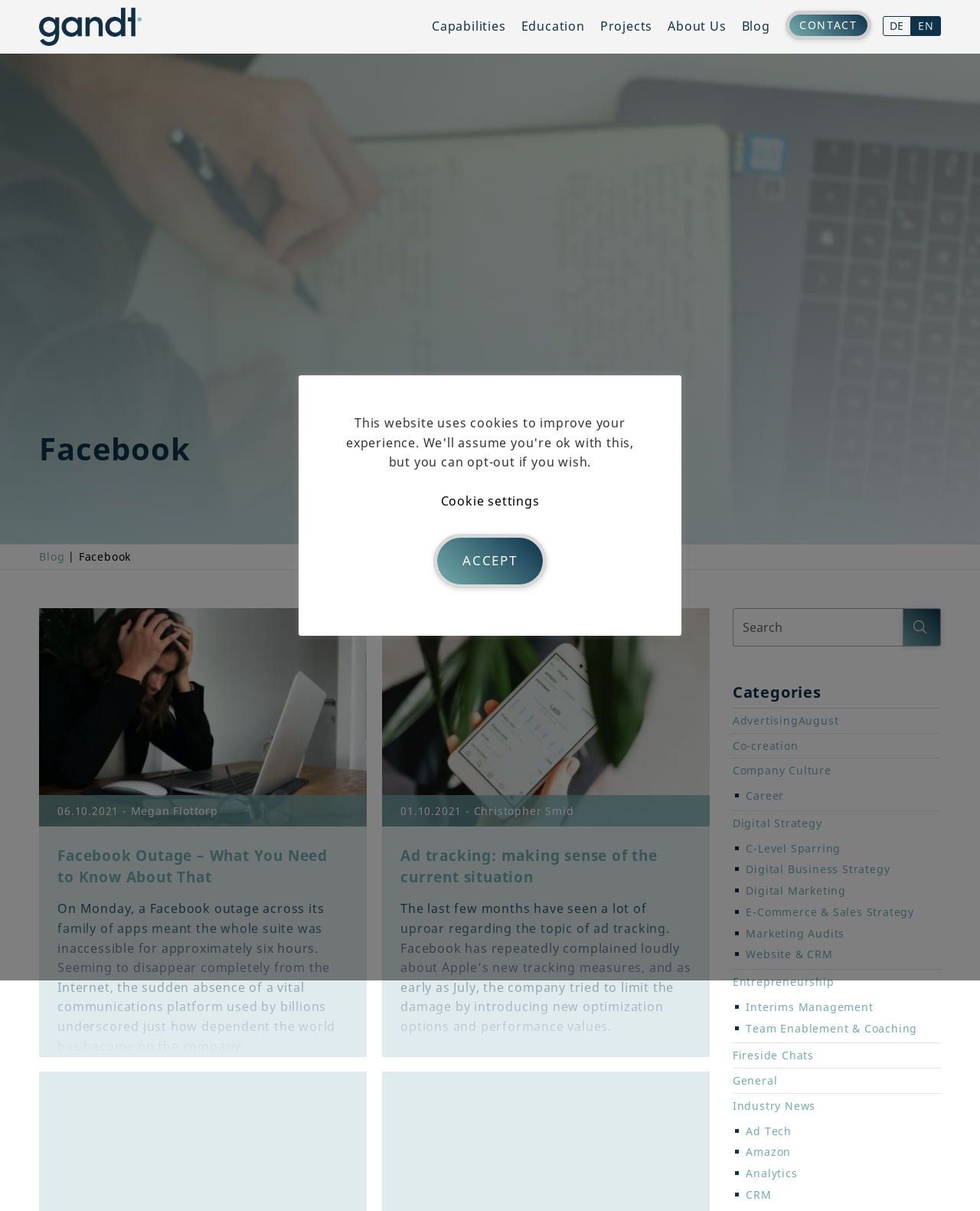Please find the bounding box for the UI element described by: "General".

[0.748, 0.886, 0.793, 0.898]